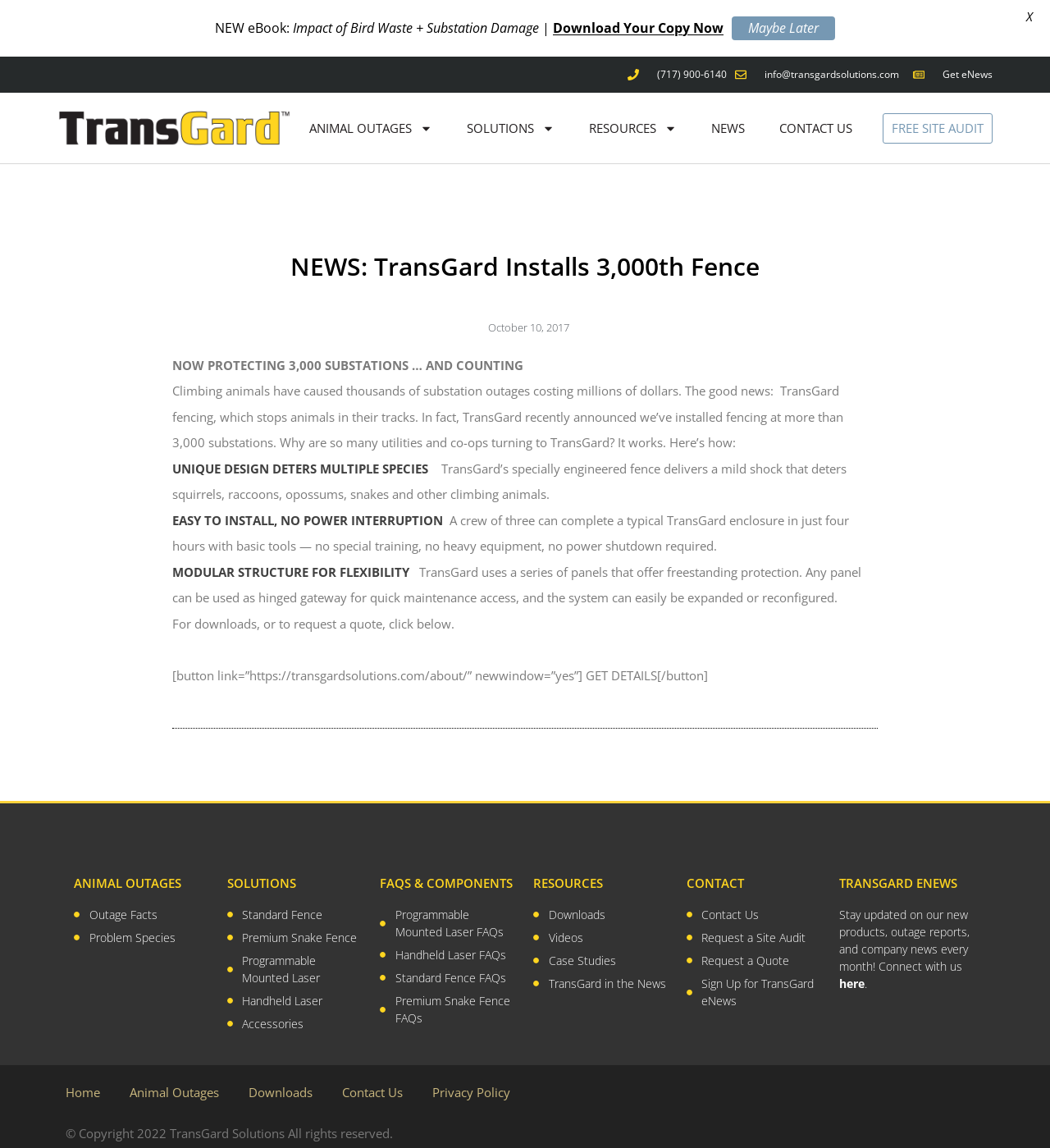Using the given element description, provide the bounding box coordinates (top-left x, top-left y, bottom-right x, bottom-right y) for the corresponding UI element in the screenshot: Request a Site Audit

[0.654, 0.809, 0.784, 0.824]